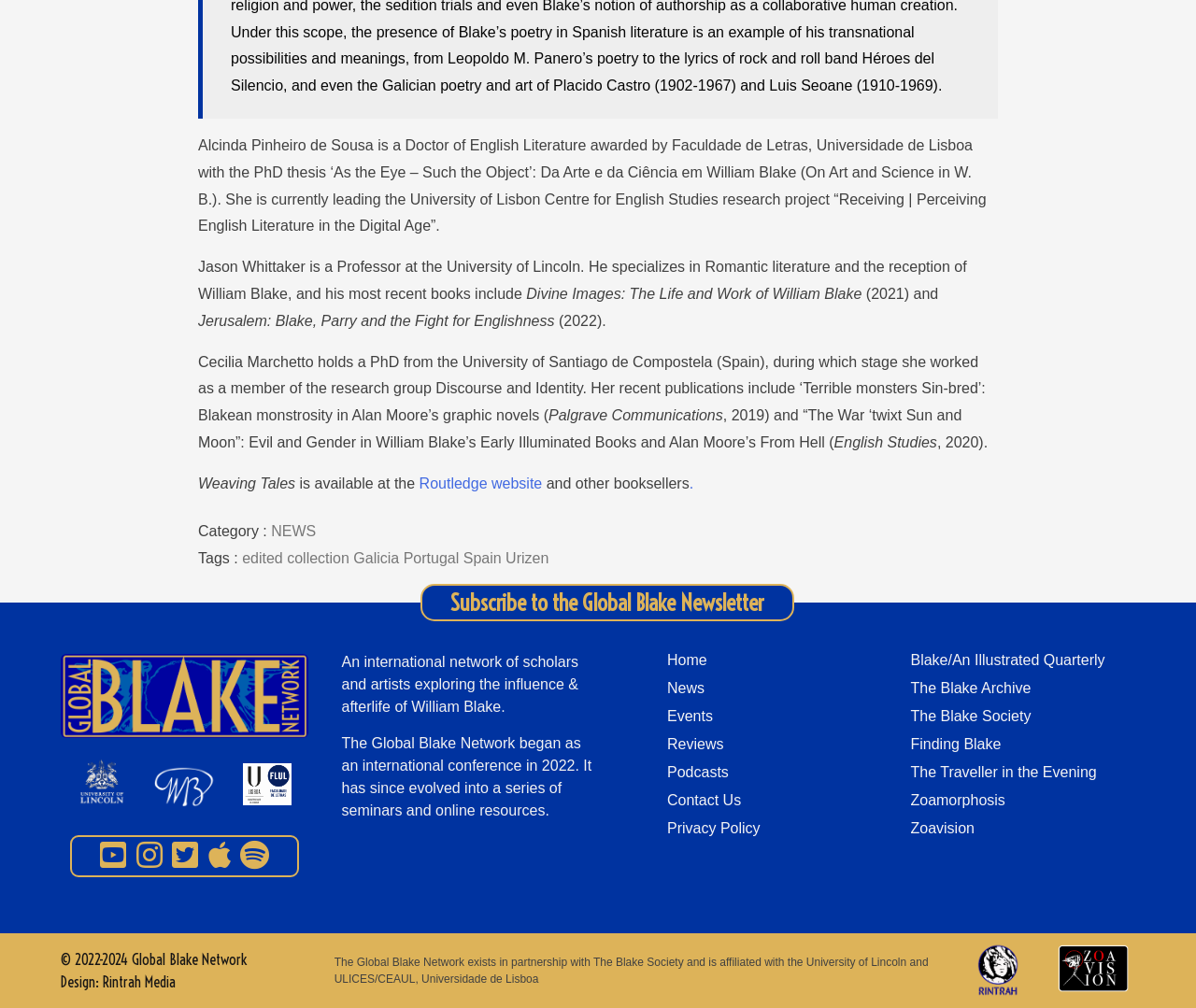Pinpoint the bounding box coordinates of the element to be clicked to execute the instruction: "Read news".

[0.227, 0.519, 0.264, 0.535]